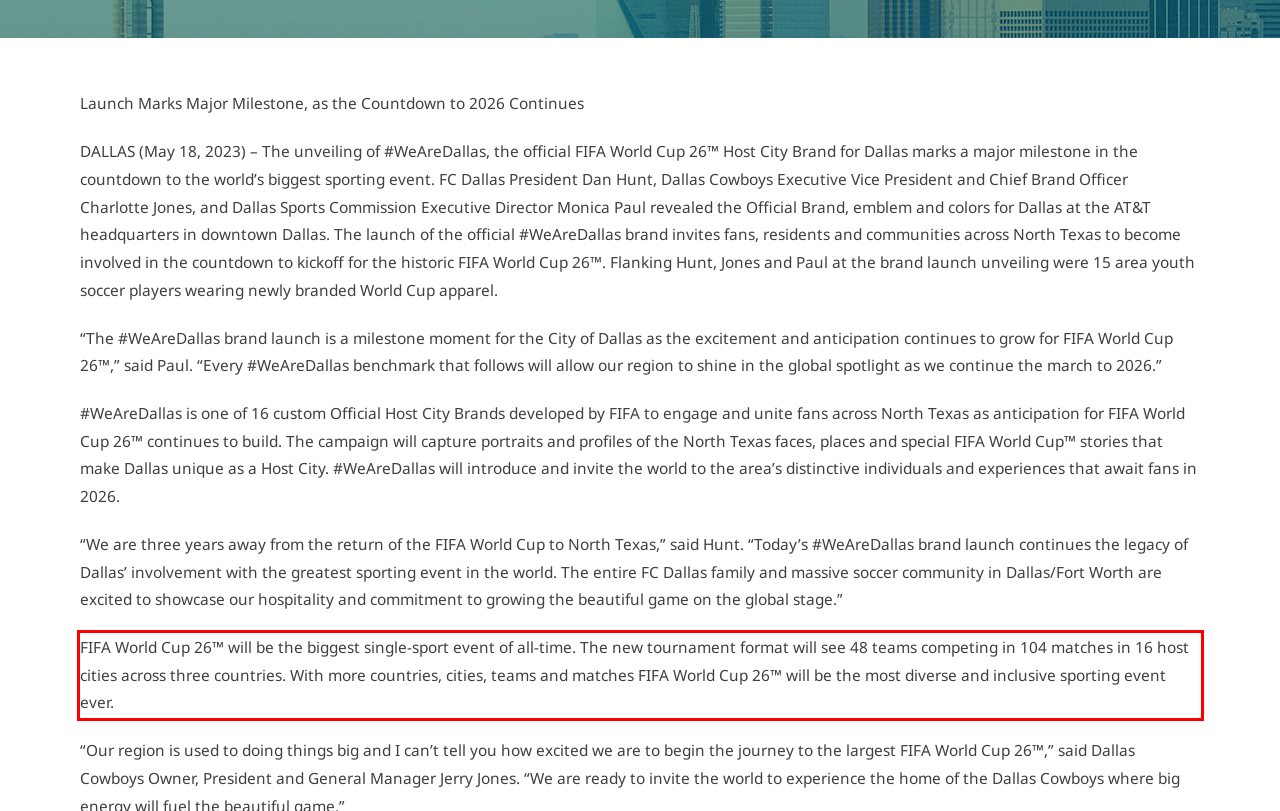Using the provided webpage screenshot, recognize the text content in the area marked by the red bounding box.

FIFA World Cup 26™ will be the biggest single-sport event of all-time. The new tournament format will see 48 teams competing in 104 matches in 16 host cities across three countries. With more countries, cities, teams and matches FIFA World Cup 26™ will be the most diverse and inclusive sporting event ever.